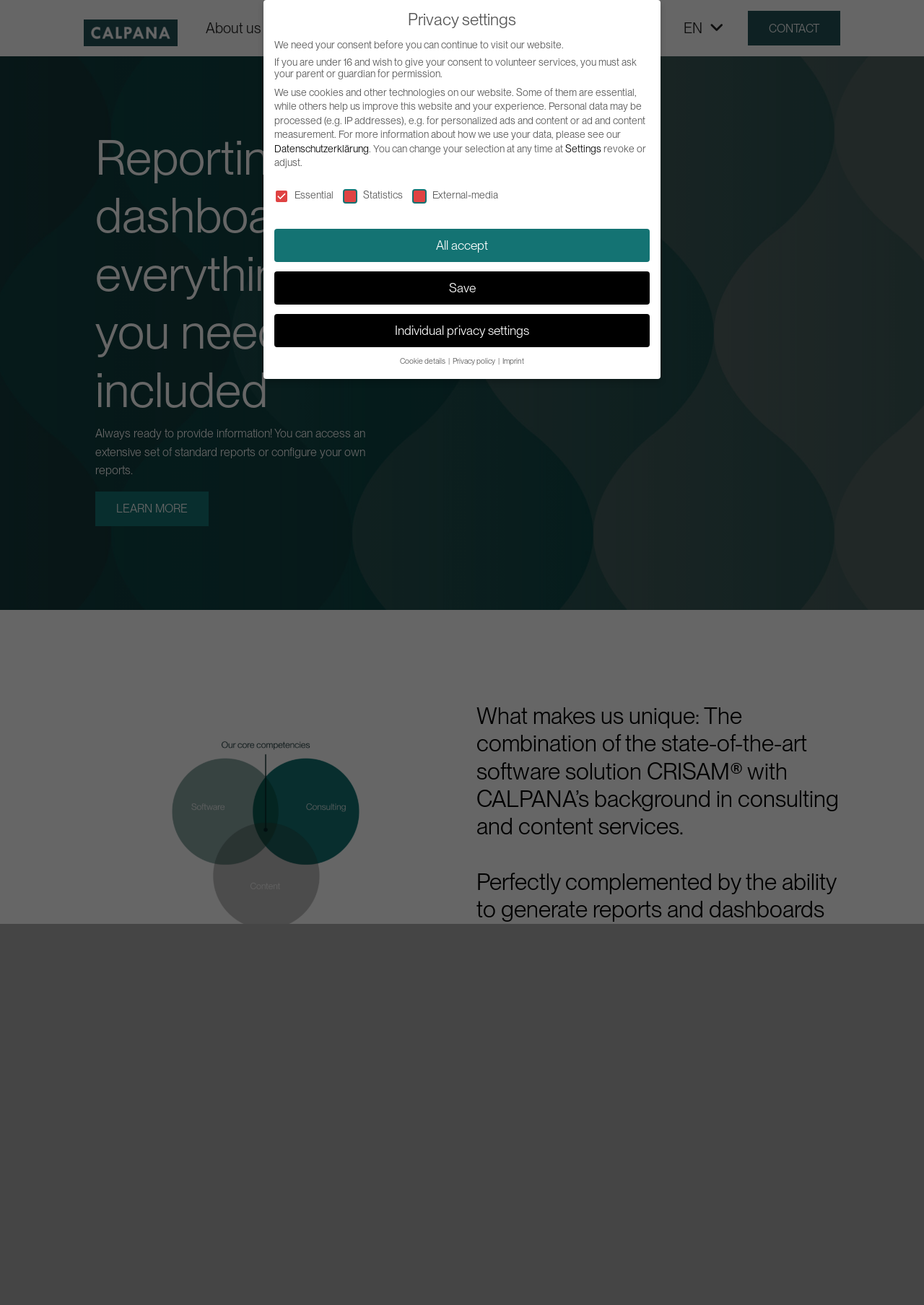What can be generated at the touch of a button?
Refer to the screenshot and deliver a thorough answer to the question presented.

Based on the webpage, reports and dashboards can be generated at the touch of a button, as stated in the heading 'Don’t take any risks! Information at any time – with reports and dashboards in CRISAM®'.